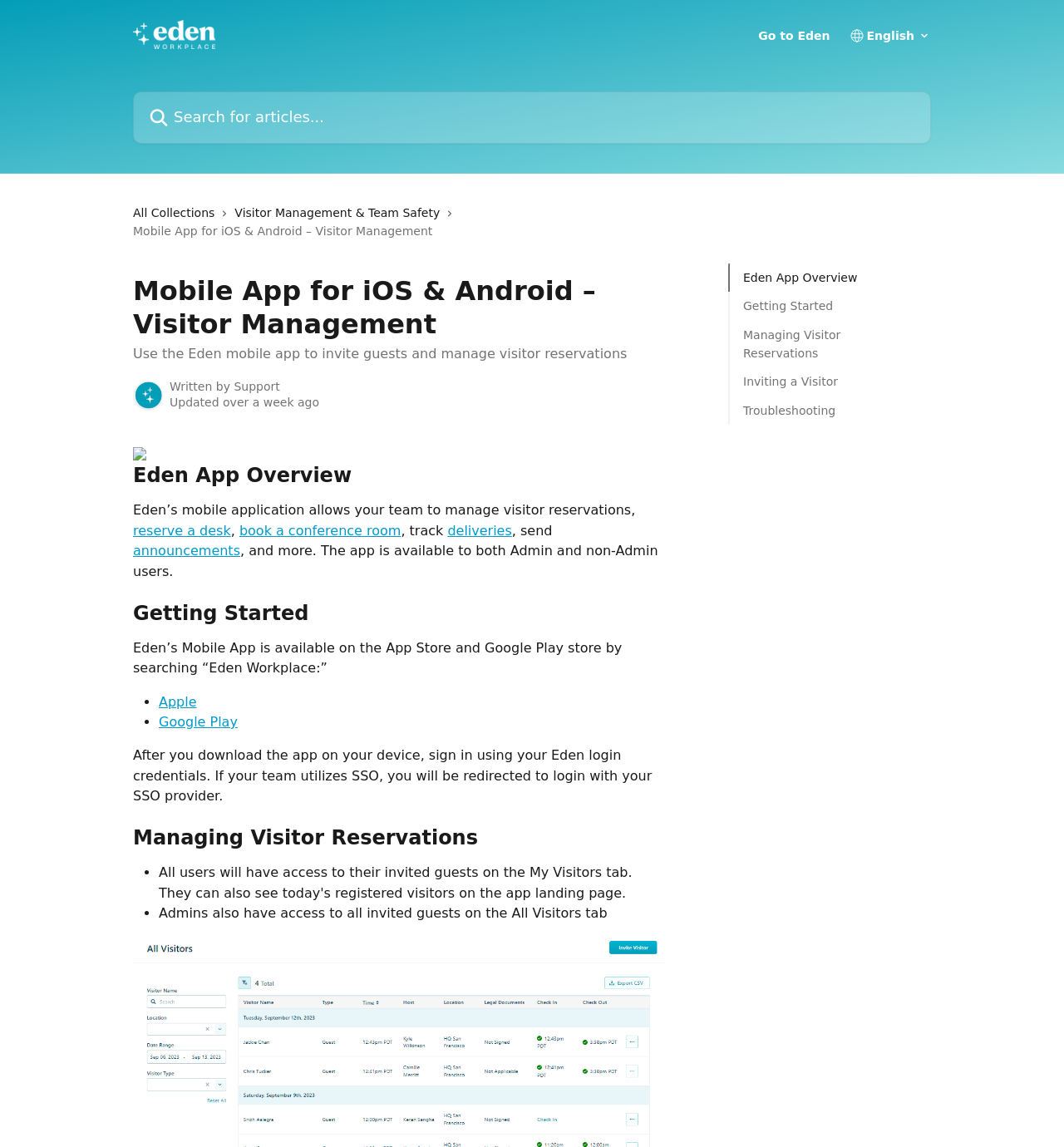Please analyze the image and give a detailed answer to the question:
What can Admins do on the All Visitors tab?

I found the StaticText element with the text 'Admins also have access to all invited guests on the All Visitors tab' and understood that Admins can access all invited guests on this tab.